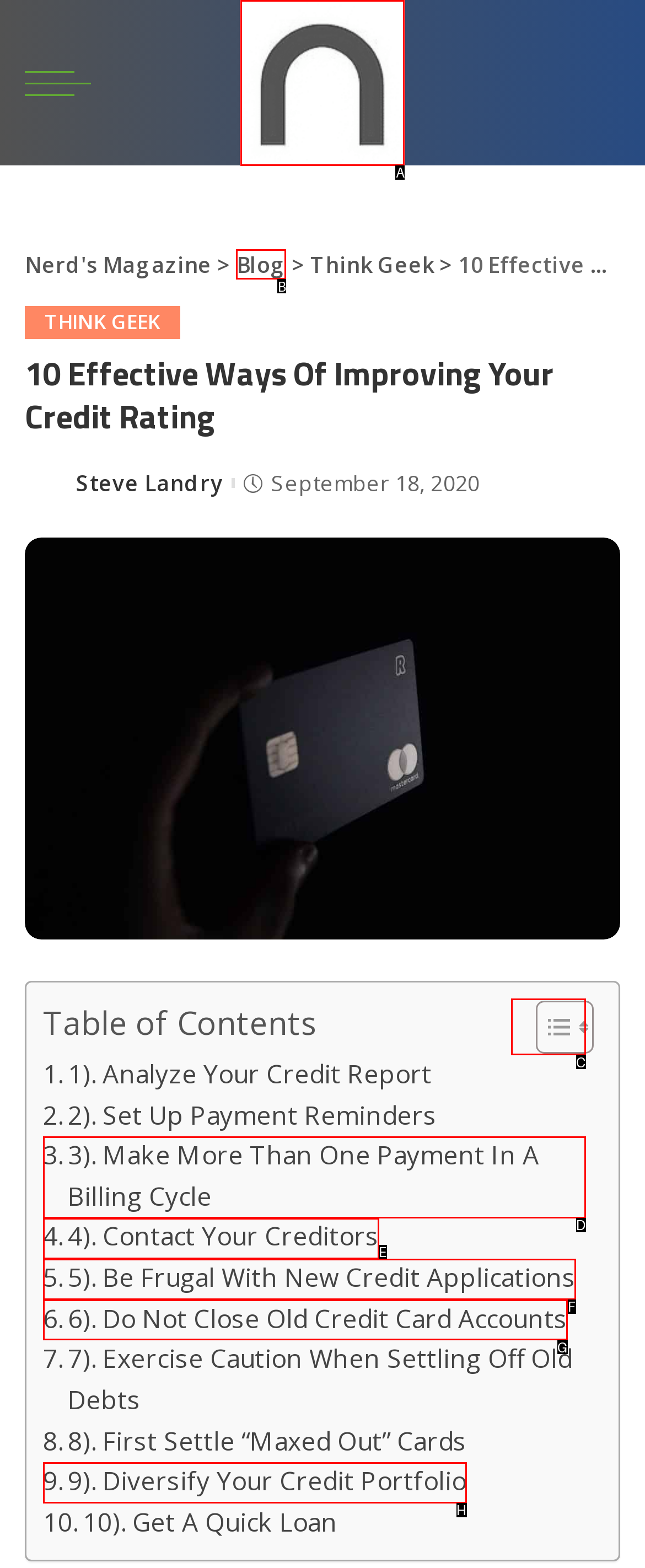Select the letter from the given choices that aligns best with the description: alt="Nerd's Magazine". Reply with the specific letter only.

A